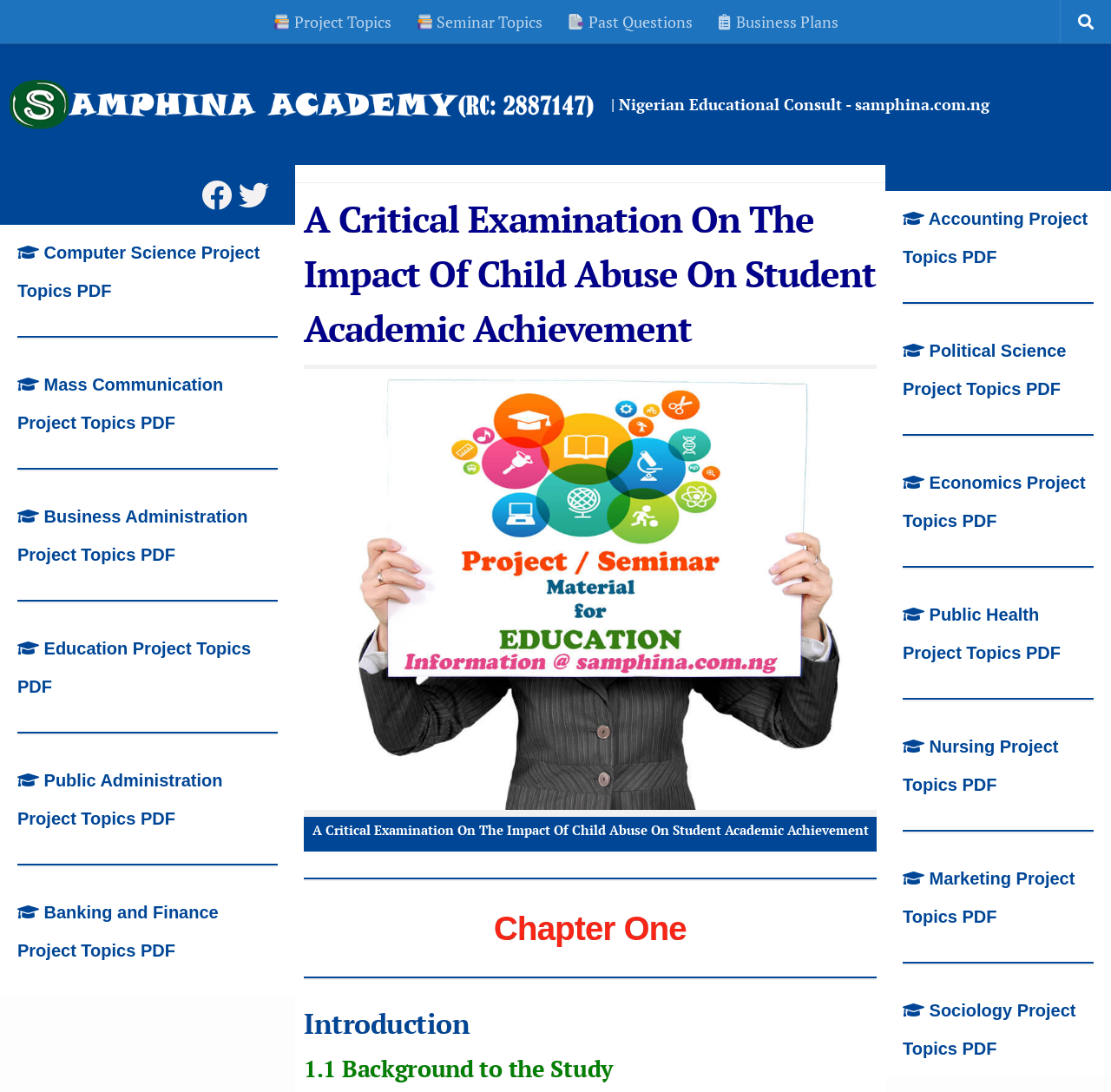Please extract and provide the main headline of the webpage.

A Critical Examination On The Impact Of Child Abuse On Student Academic Achievement